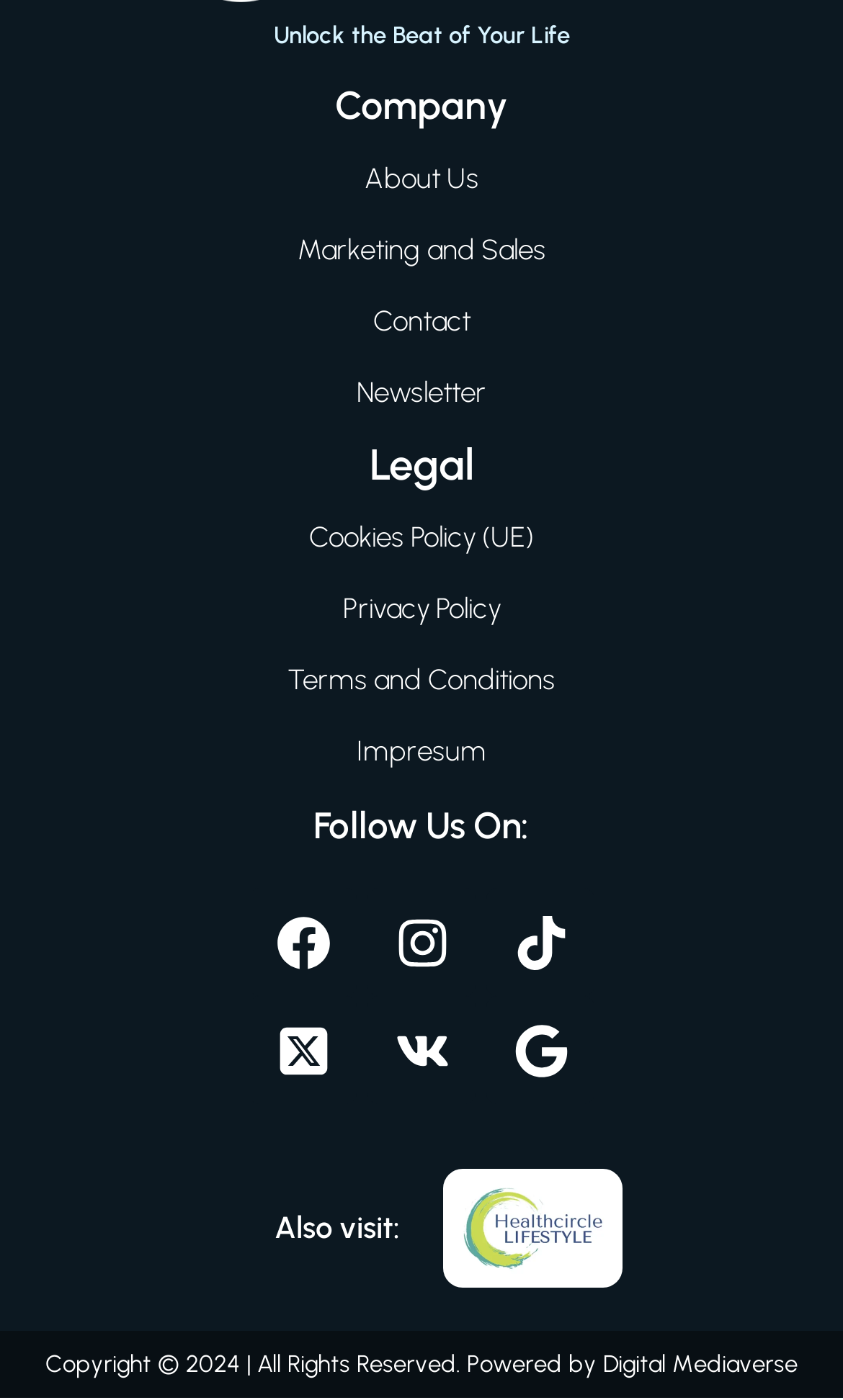Provide the bounding box coordinates of the HTML element described by the text: "About Us". The coordinates should be in the format [left, top, right, bottom] with values between 0 and 1.

[0.432, 0.116, 0.568, 0.139]